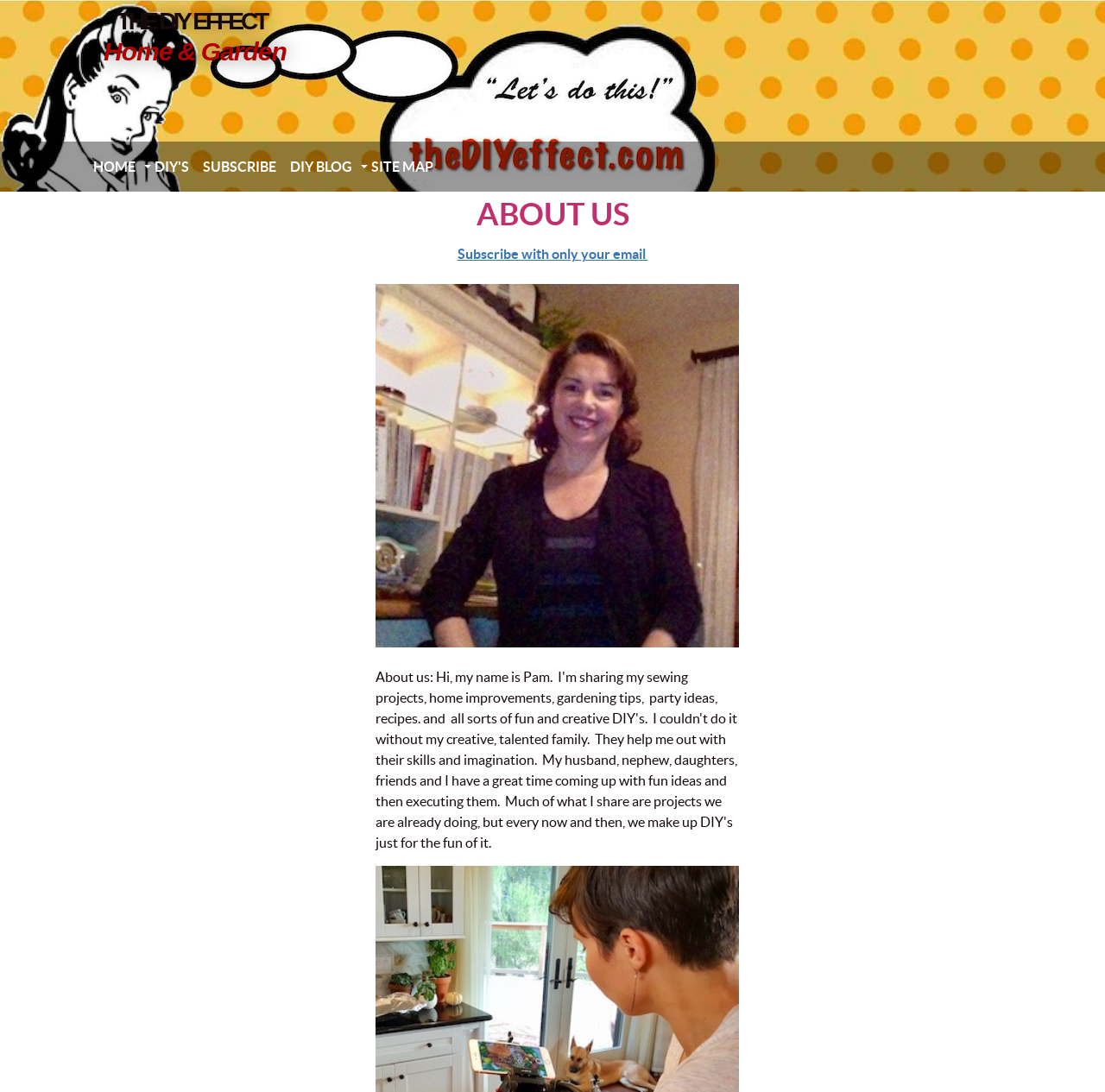What is the category of the webpage?
Carefully examine the image and provide a detailed answer to the question.

The StaticText element with the text 'Home & Garden' has a bounding box coordinate of [0.094, 0.034, 0.259, 0.06], indicating that it is a category or topic related to the webpage's content.